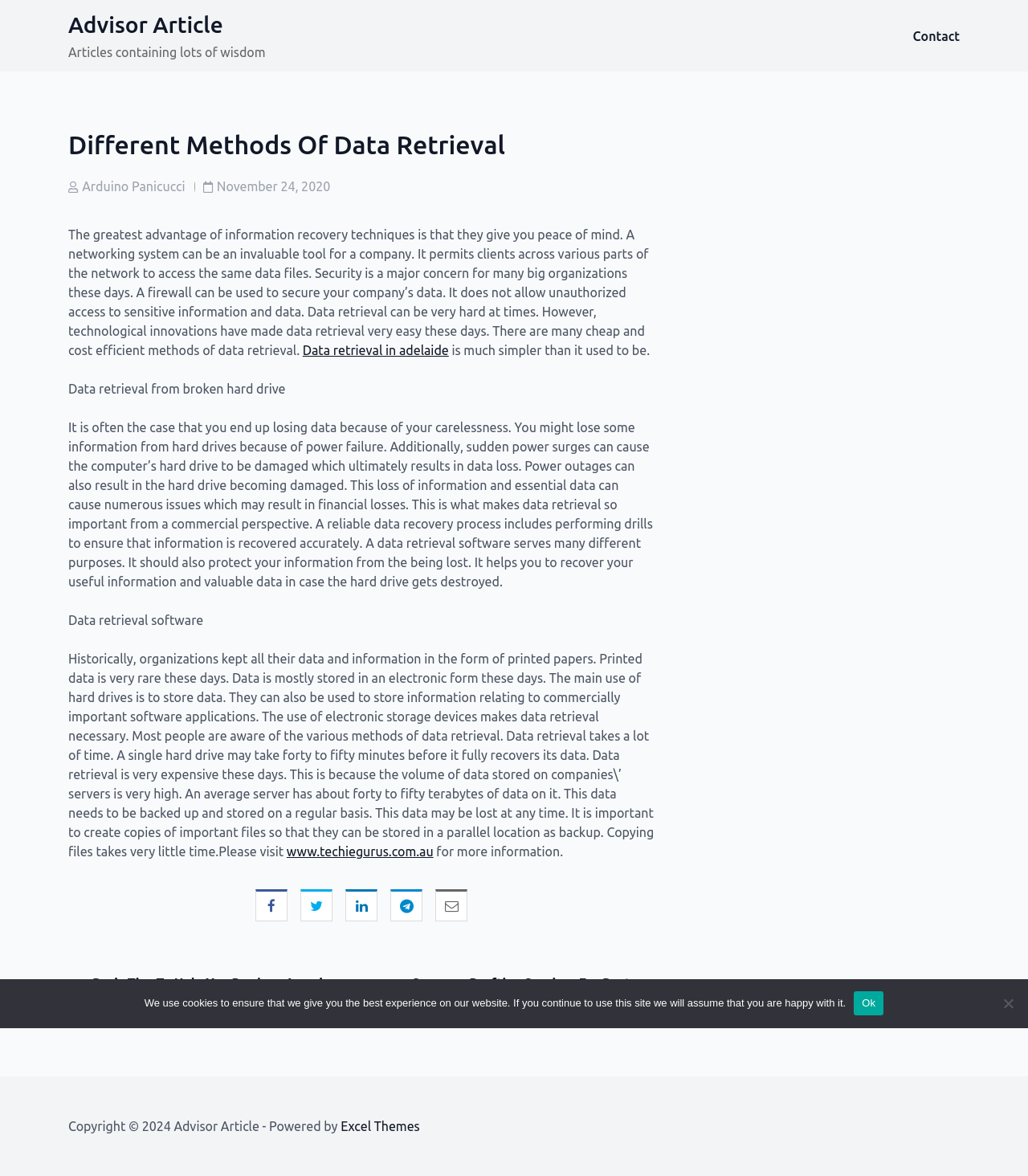What is the text of the webpage's headline?

Different Methods Of Data Retrieval